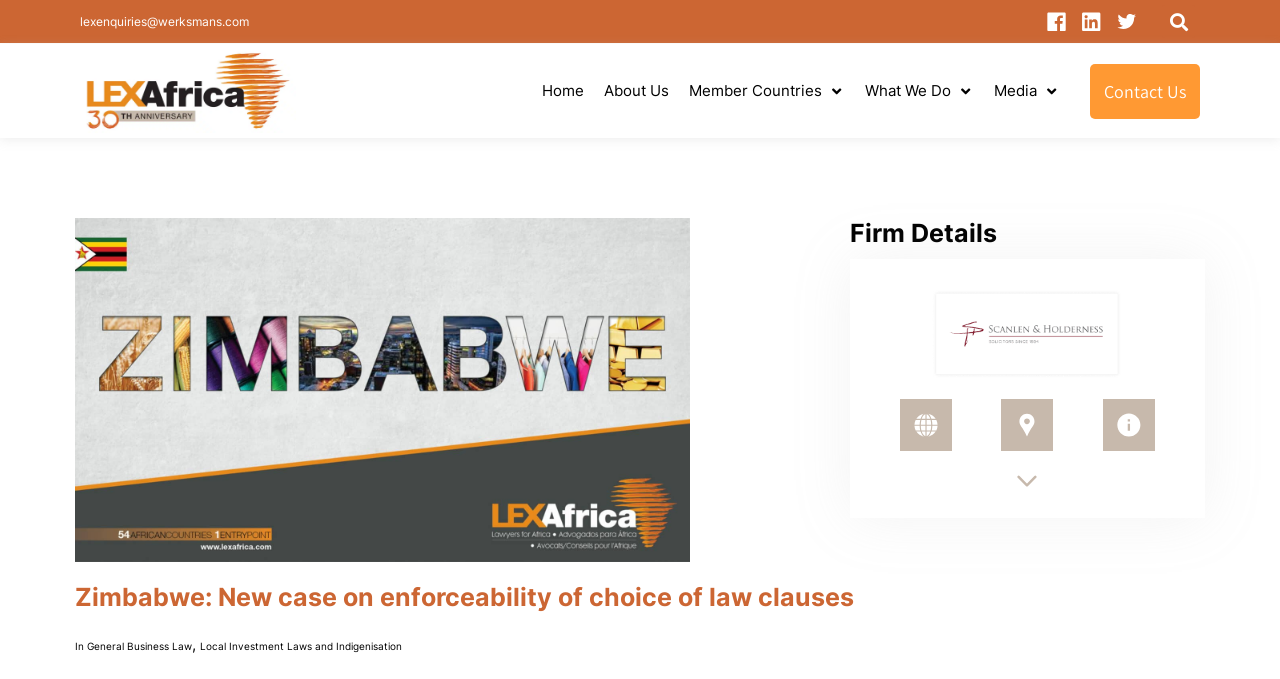Please specify the bounding box coordinates of the clickable region necessary for completing the following instruction: "Contact Us". The coordinates must consist of four float numbers between 0 and 1, i.e., [left, top, right, bottom].

[0.852, 0.094, 0.938, 0.175]